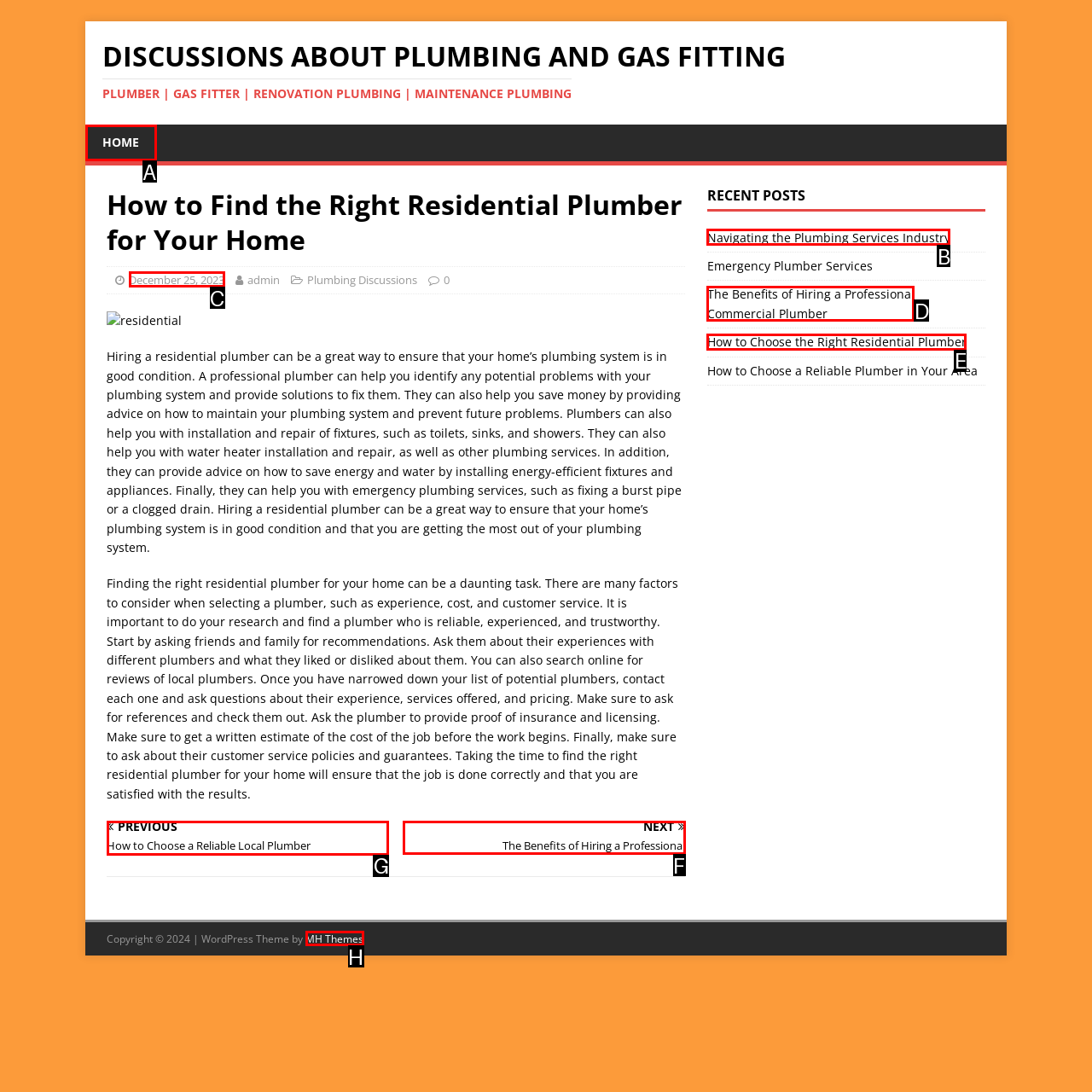Which option should I select to accomplish the task: Click on the link to view previous article? Respond with the corresponding letter from the given choices.

G